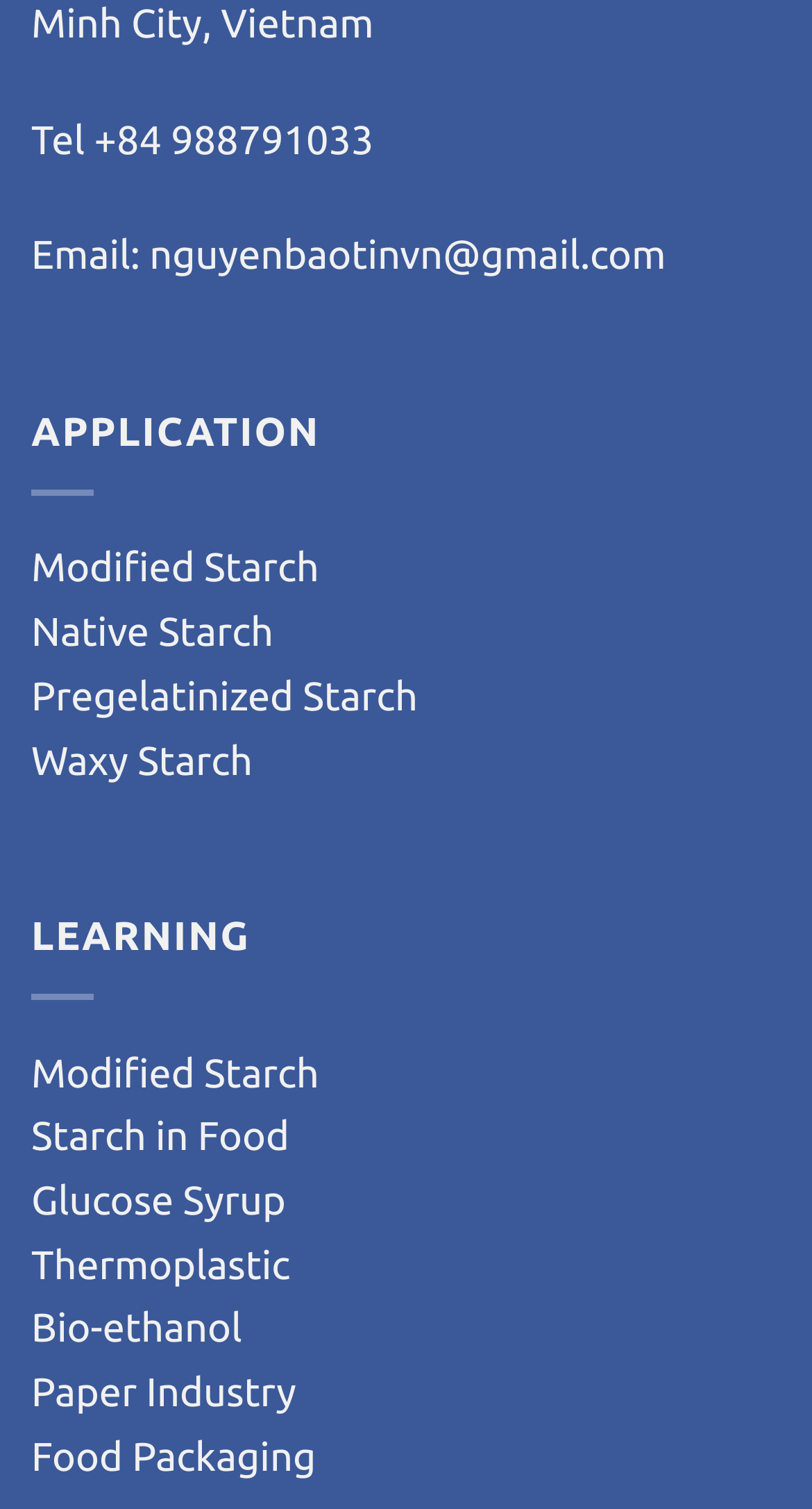Please determine the bounding box coordinates of the clickable area required to carry out the following instruction: "Explore Pregelatinized Starch". The coordinates must be four float numbers between 0 and 1, represented as [left, top, right, bottom].

[0.038, 0.446, 0.515, 0.476]